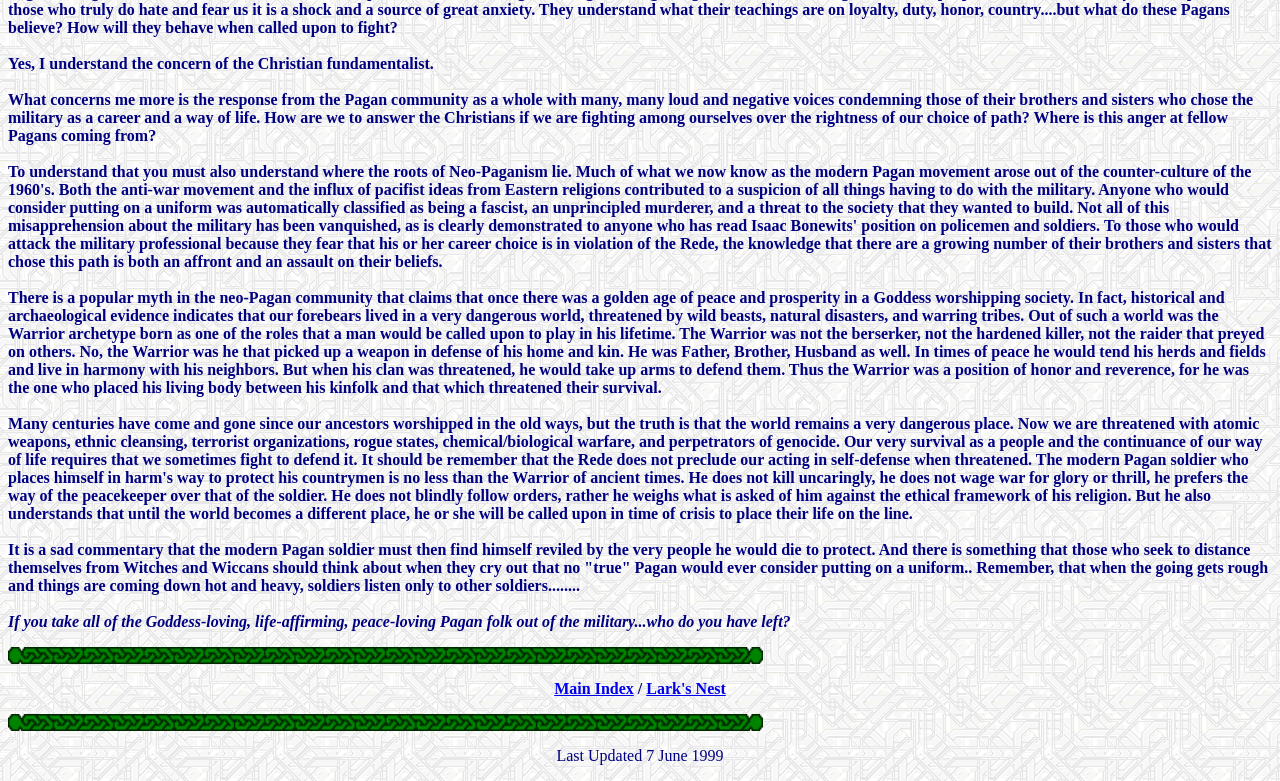Determine the bounding box coordinates (top-left x, top-left y, bottom-right x, bottom-right y) of the UI element described in the following text: Main Index

[0.433, 0.871, 0.495, 0.892]